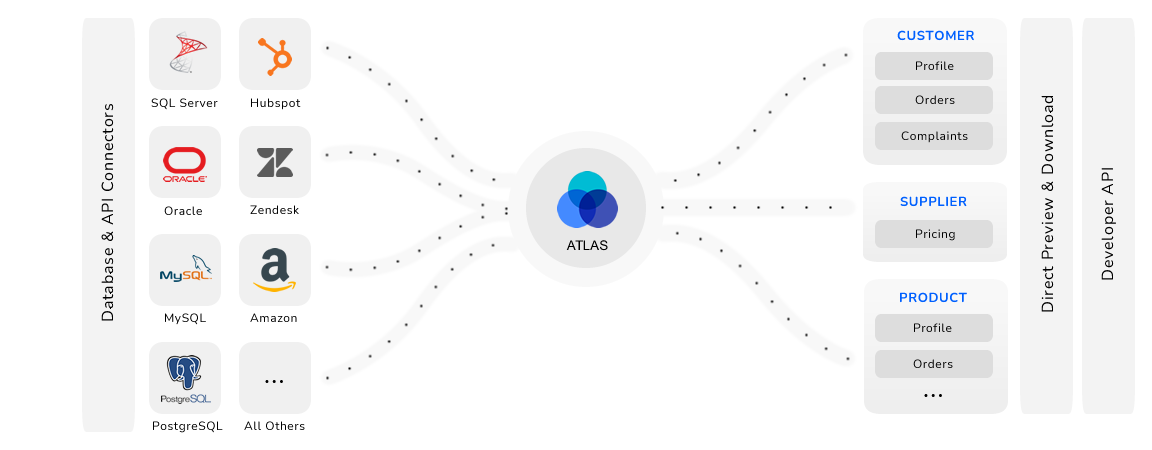Refer to the screenshot and give an in-depth answer to this question: How many recognized platforms are surrounding the central node?

The image shows six recognized platforms surrounding the central node, including SQL Server, Oracle, MySQL, Amazon, Zendesk, and PostgreSQL, demonstrating the comprehensive integration capability of the system.